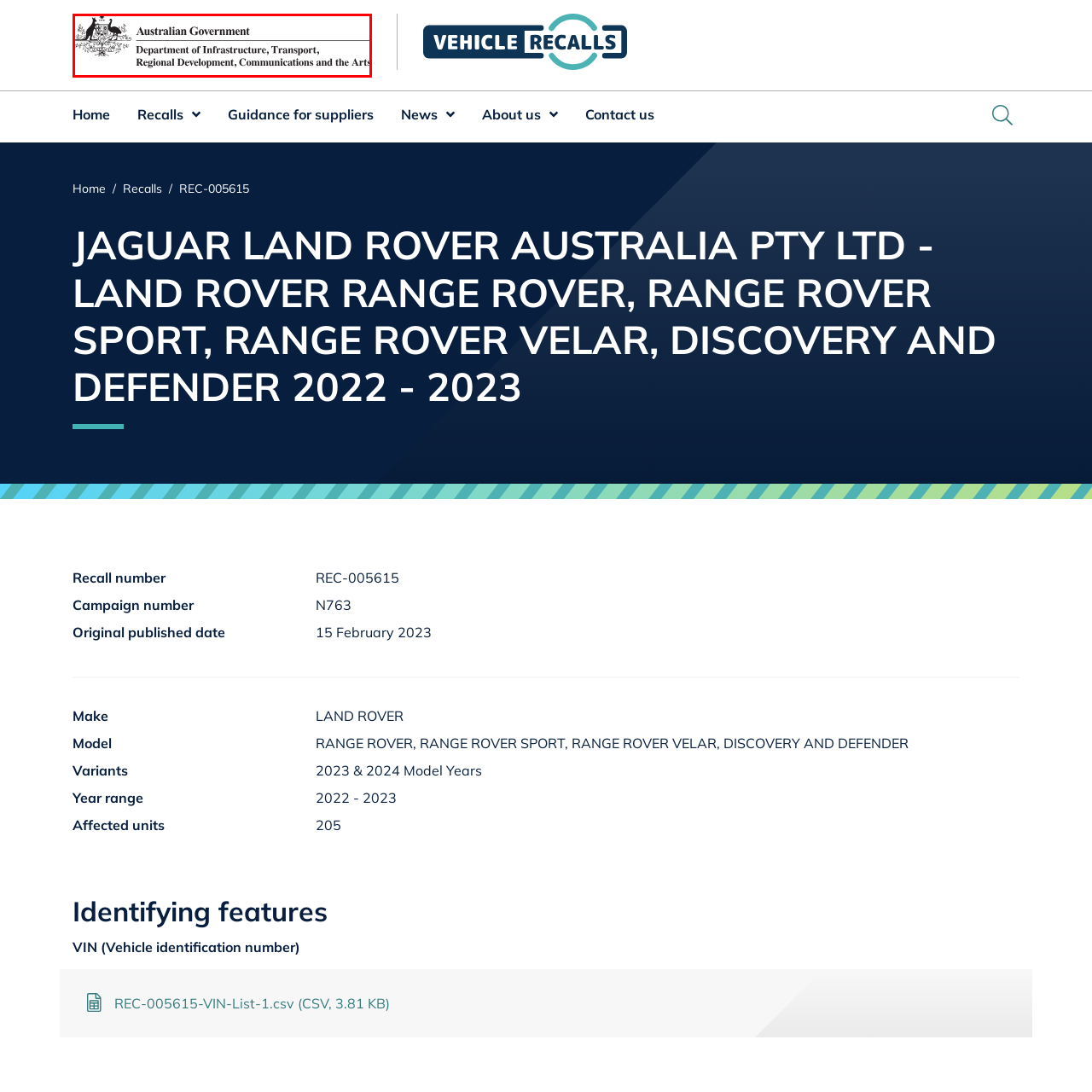Observe the visual content surrounded by a red rectangle, What does the department oversee? Respond using just one word or a short phrase.

Infrastructure and transport initiatives